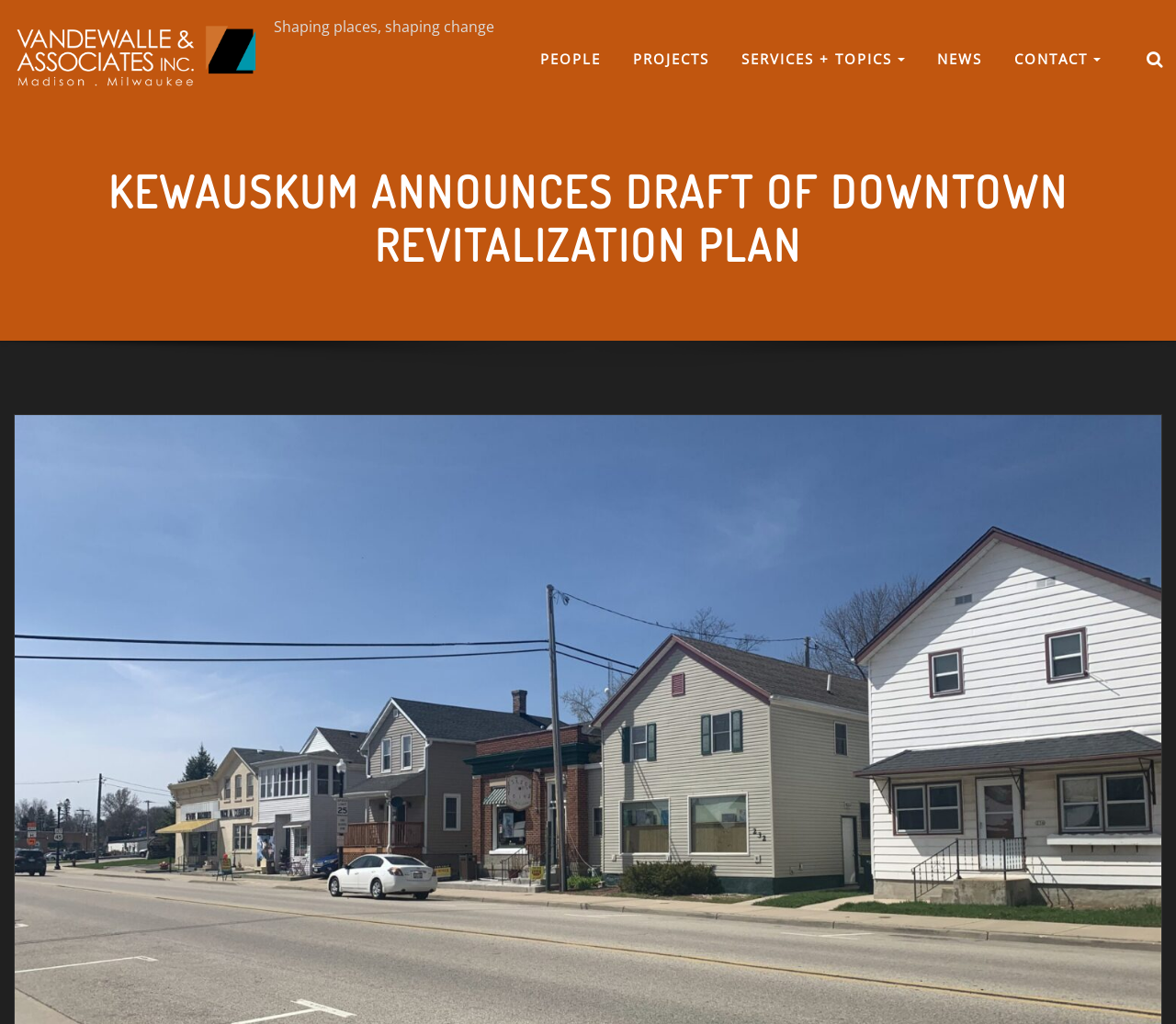What is the purpose of the SERVICES + TOPICS link?
Please give a detailed and elaborate answer to the question based on the image.

I inferred this from the 'hasPopup: menu' attribute of the 'SERVICES + TOPICS' link, which suggests that clicking on this link will open a menu.